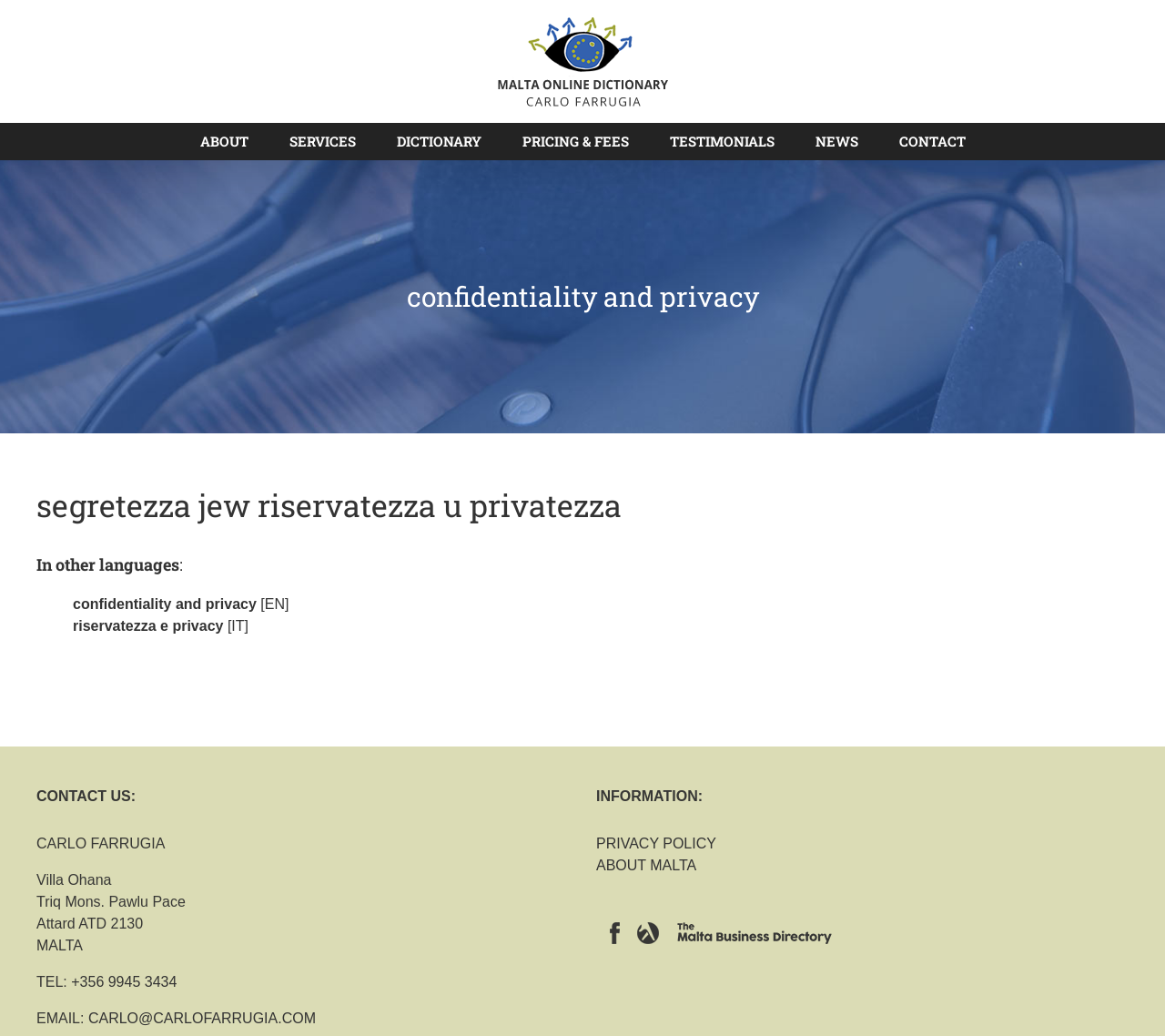Please find the bounding box coordinates of the section that needs to be clicked to achieve this instruction: "go to ABOUT page".

[0.154, 0.119, 0.23, 0.154]